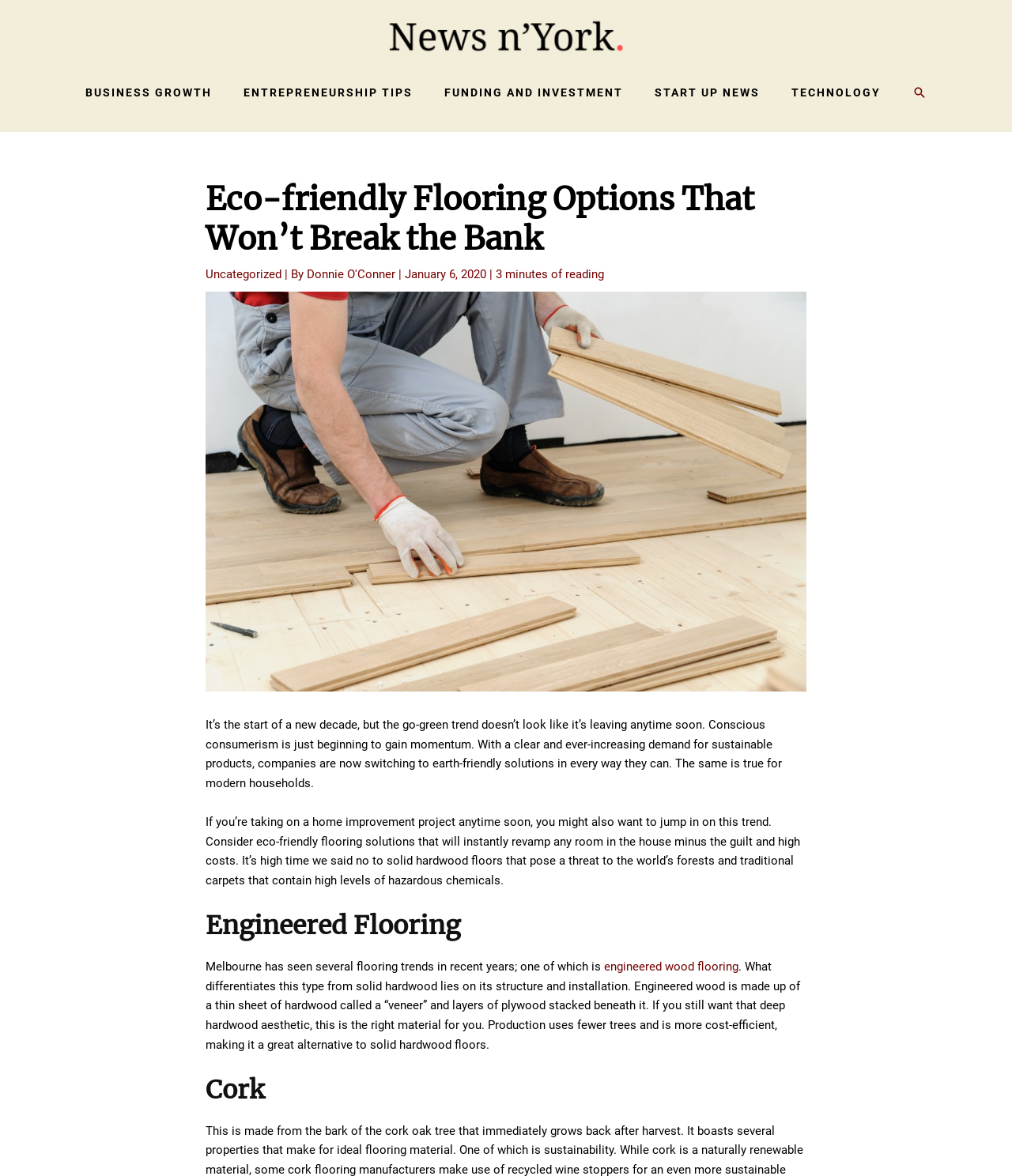What is the name of the author of the article?
Use the image to answer the question with a single word or phrase.

Donnie O'Conner